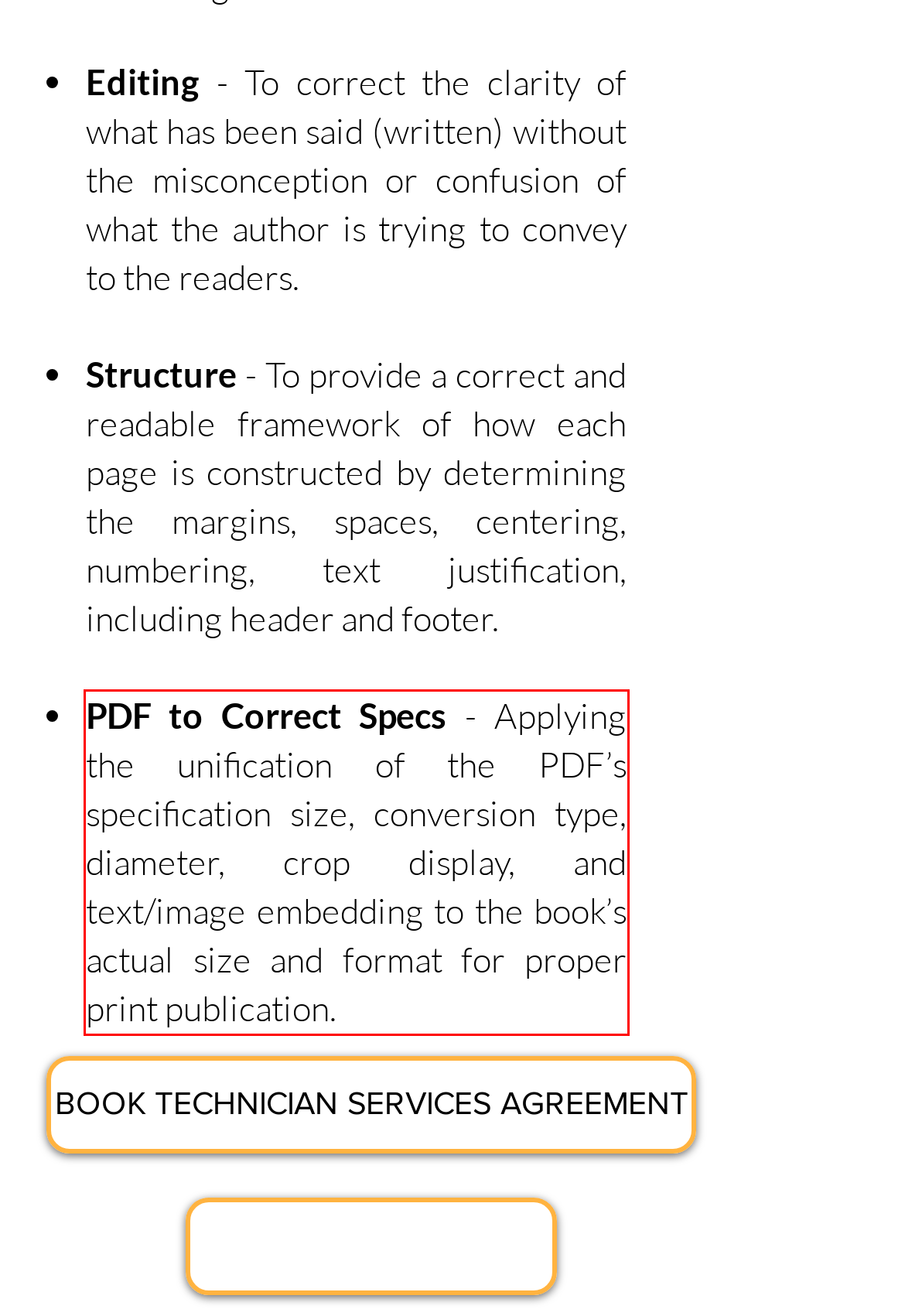Please analyze the provided webpage screenshot and perform OCR to extract the text content from the red rectangle bounding box.

PDF to Correct Specs - Applying the unification of the PDF’s specification size, conversion type, diameter, crop display, and text/image embedding to the book’s actual size and format for proper print publication.